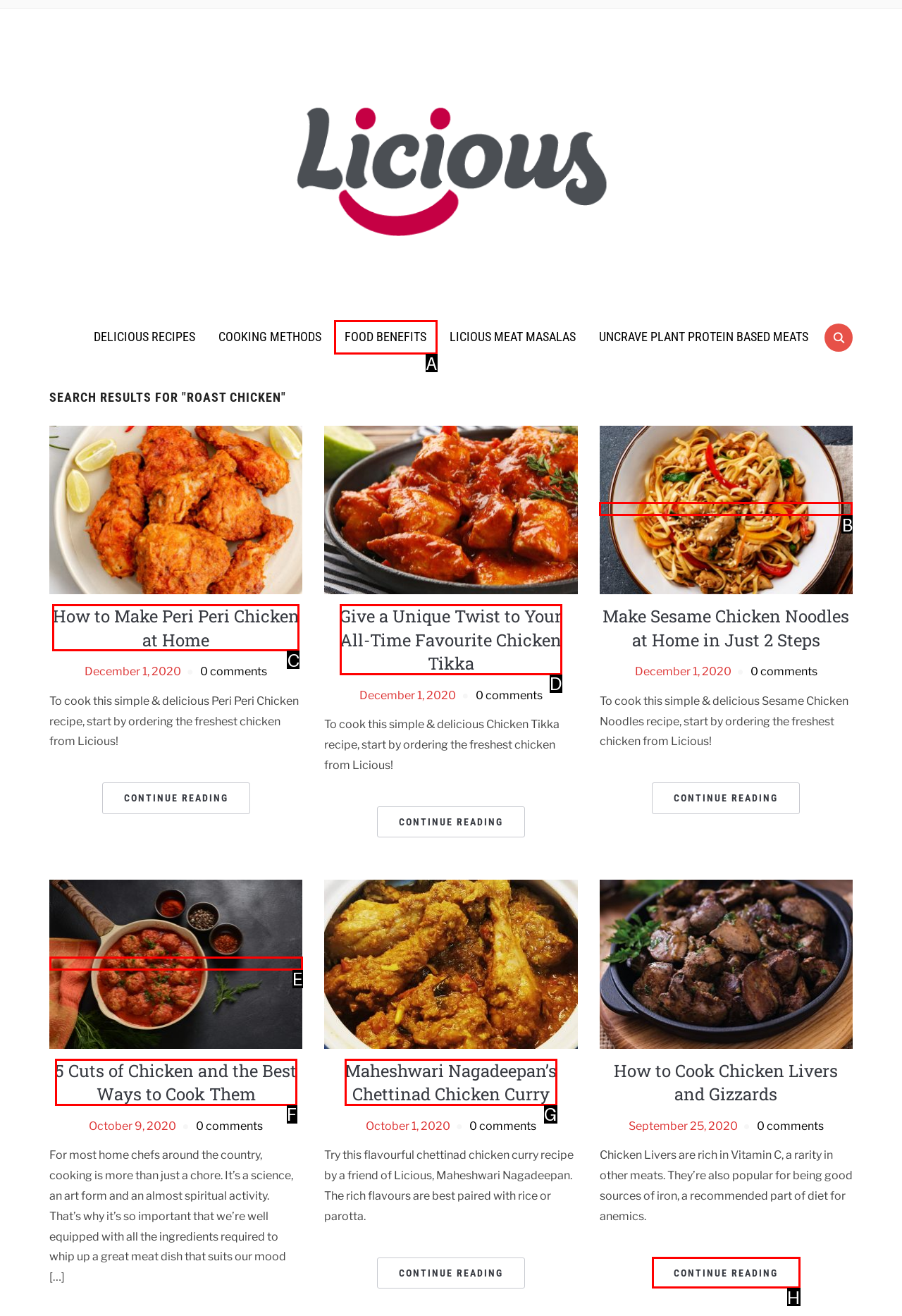Identify the HTML element that matches the description: Continue Reading. Provide the letter of the correct option from the choices.

H